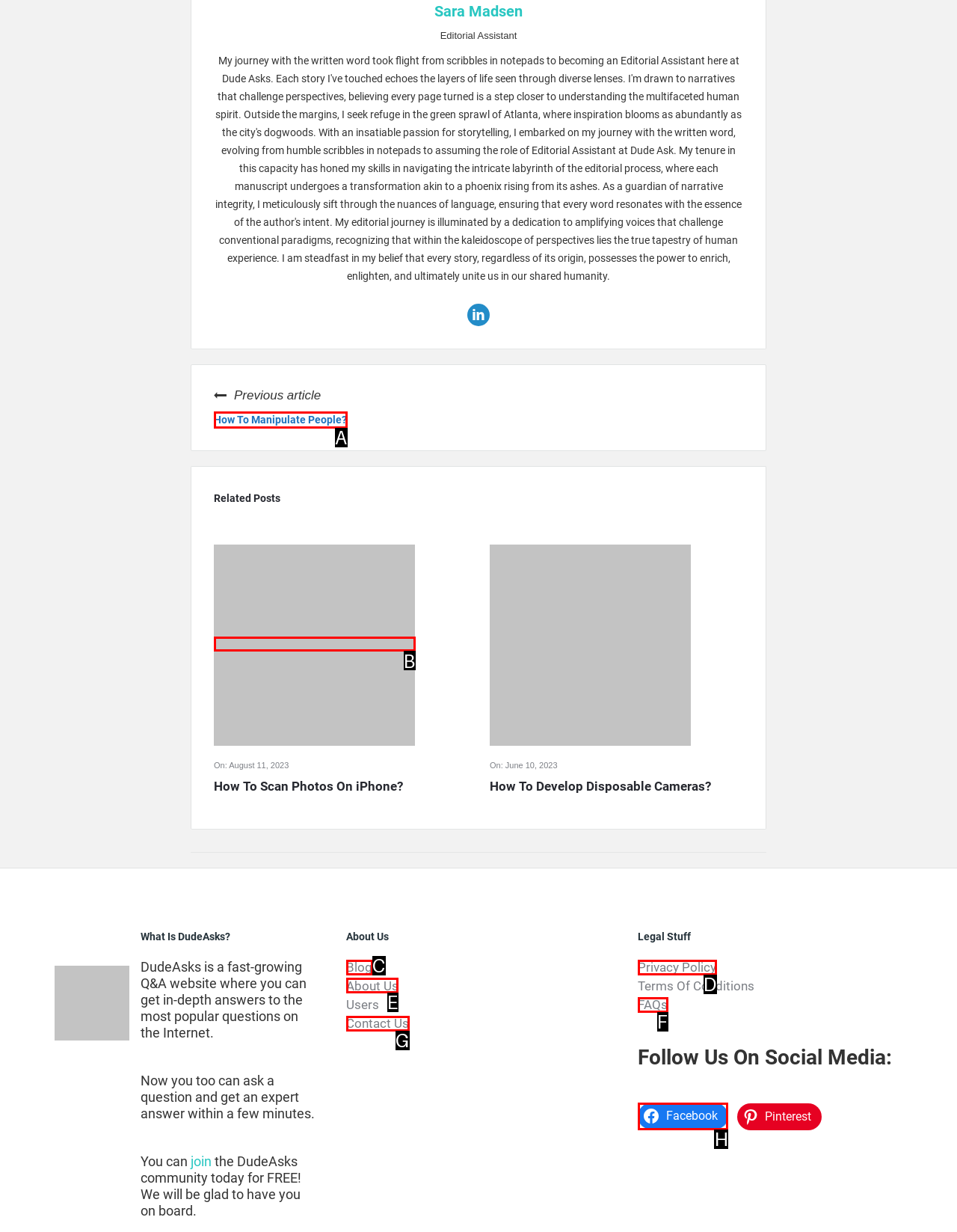Identify which HTML element should be clicked to fulfill this instruction: Read 'About Us' Reply with the correct option's letter.

E